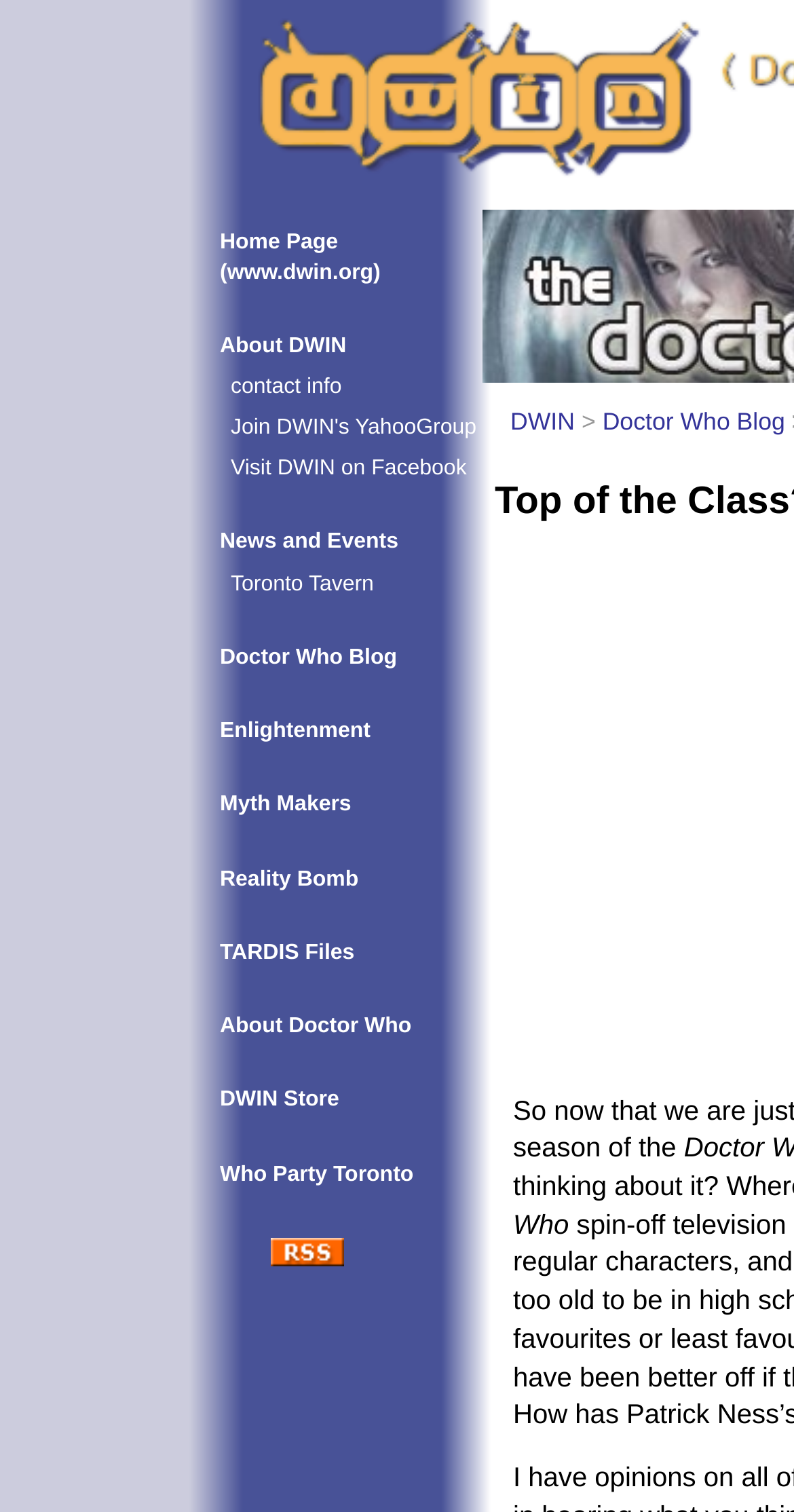Is there a Facebook link on the page?
Give a one-word or short-phrase answer derived from the screenshot.

Yes